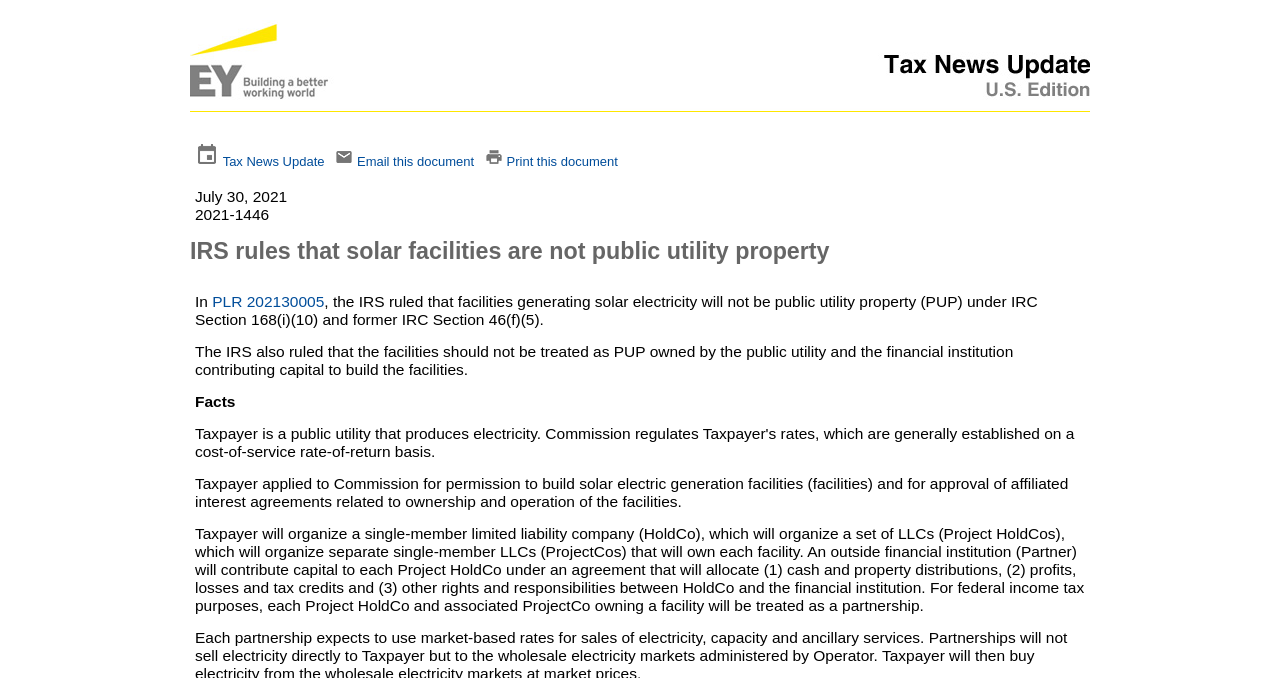Provide an in-depth caption for the contents of the webpage.

The webpage appears to be a news article or update from the US Tax Newsroom. At the top, there is a logo or image of the US Tax Newsroom, taking up a significant portion of the top section. Below the logo, there is a row of links and text, including "Tax News Update", "Email this document", and "Print this document", each separated by a small gap. These links are accompanied by small icons or images.

Further down, there is a prominent headline or title, "IRS rules that solar facilities are not public utility property", which is likely the main topic of the article. The rest of the page is likely dedicated to the article's content, although the accessibility tree does not provide the text of the article.

On the right side of the page, there is a link to "PLR 202130005", which may be a related document or reference. Overall, the webpage has a simple and organized layout, with clear headings and concise text.